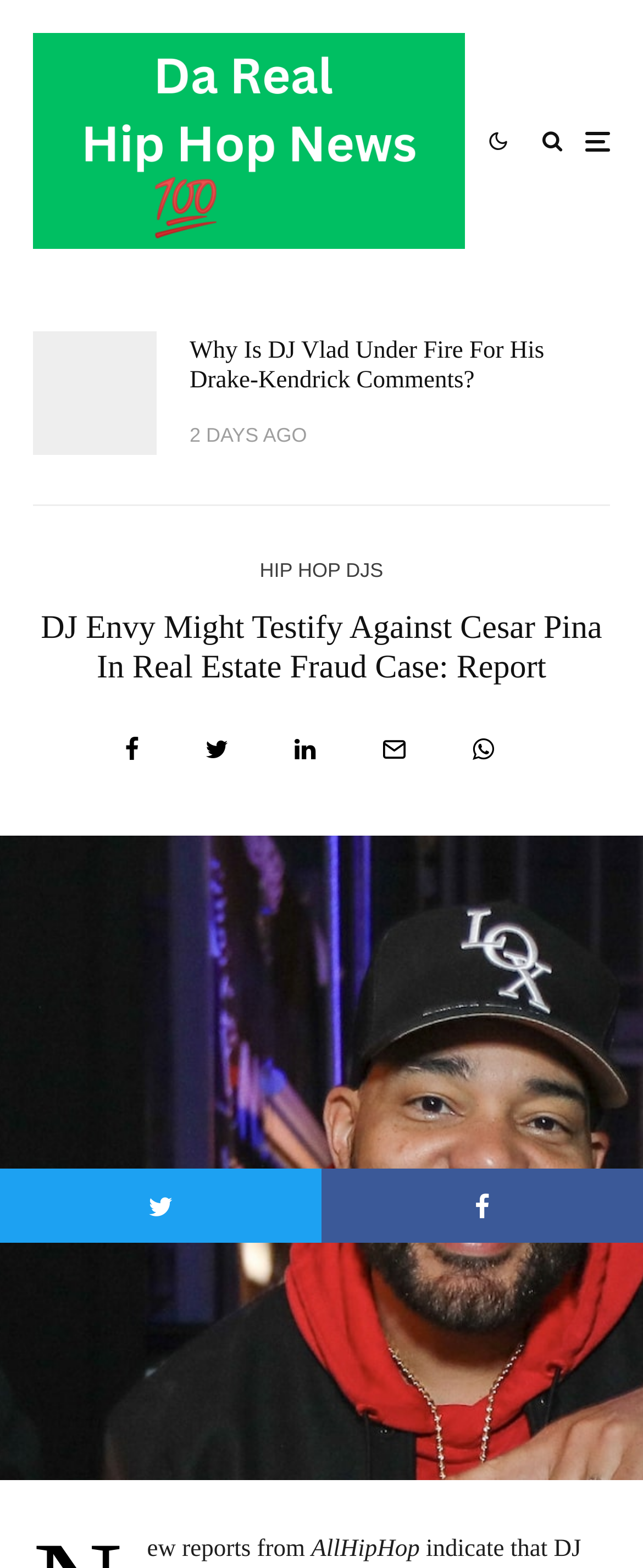With reference to the screenshot, provide a detailed response to the question below:
What is the category of the article?

I found the category of the article by looking at the link with the text 'HIP HOP DJS' which is located at the middle of the webpage, indicating that the article belongs to this category.